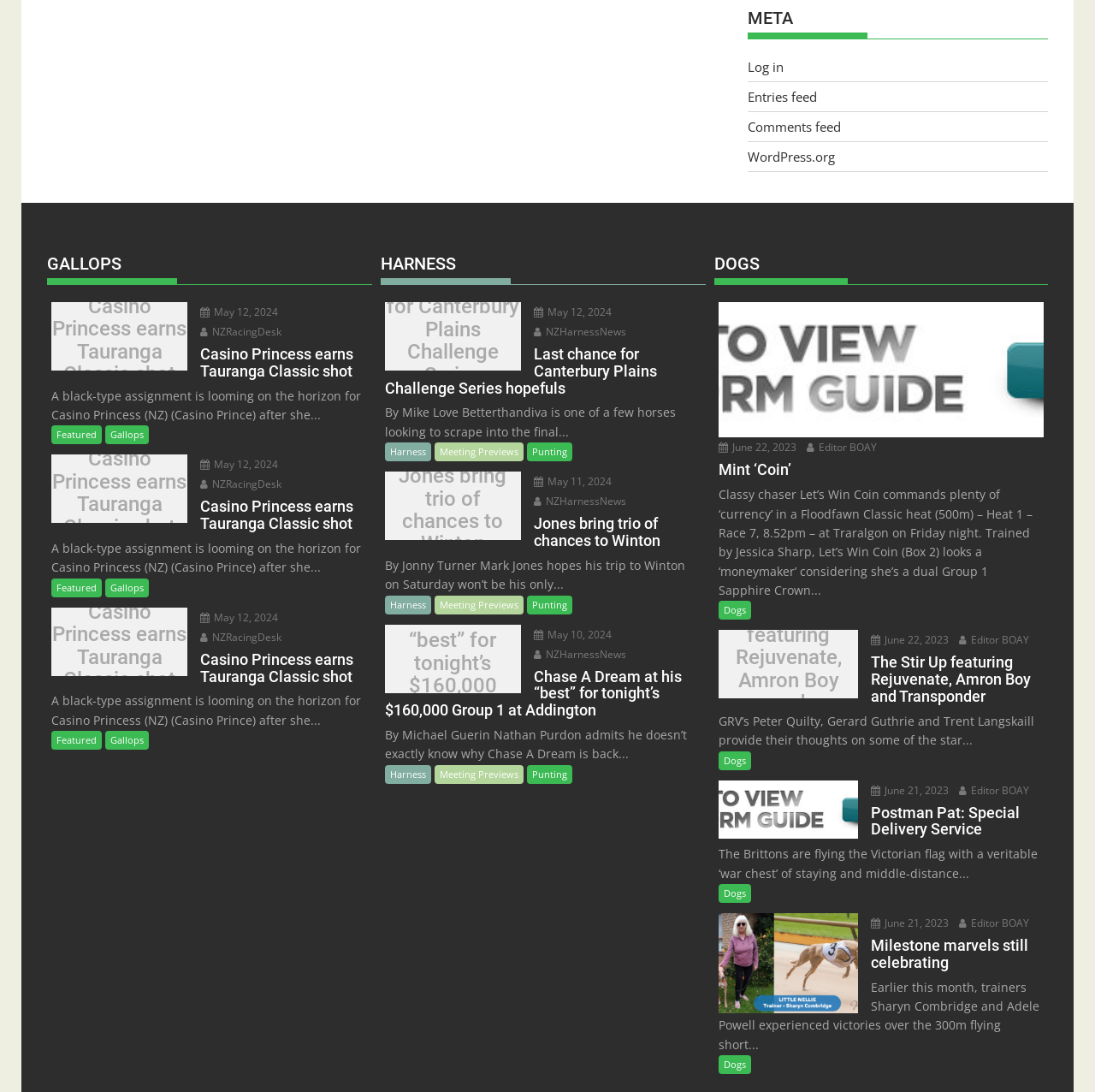Determine the bounding box coordinates of the clickable element to complete this instruction: "Check the date 'May 12, 2024'". Provide the coordinates in the format of four float numbers between 0 and 1, [left, top, right, bottom].

[0.183, 0.279, 0.254, 0.292]